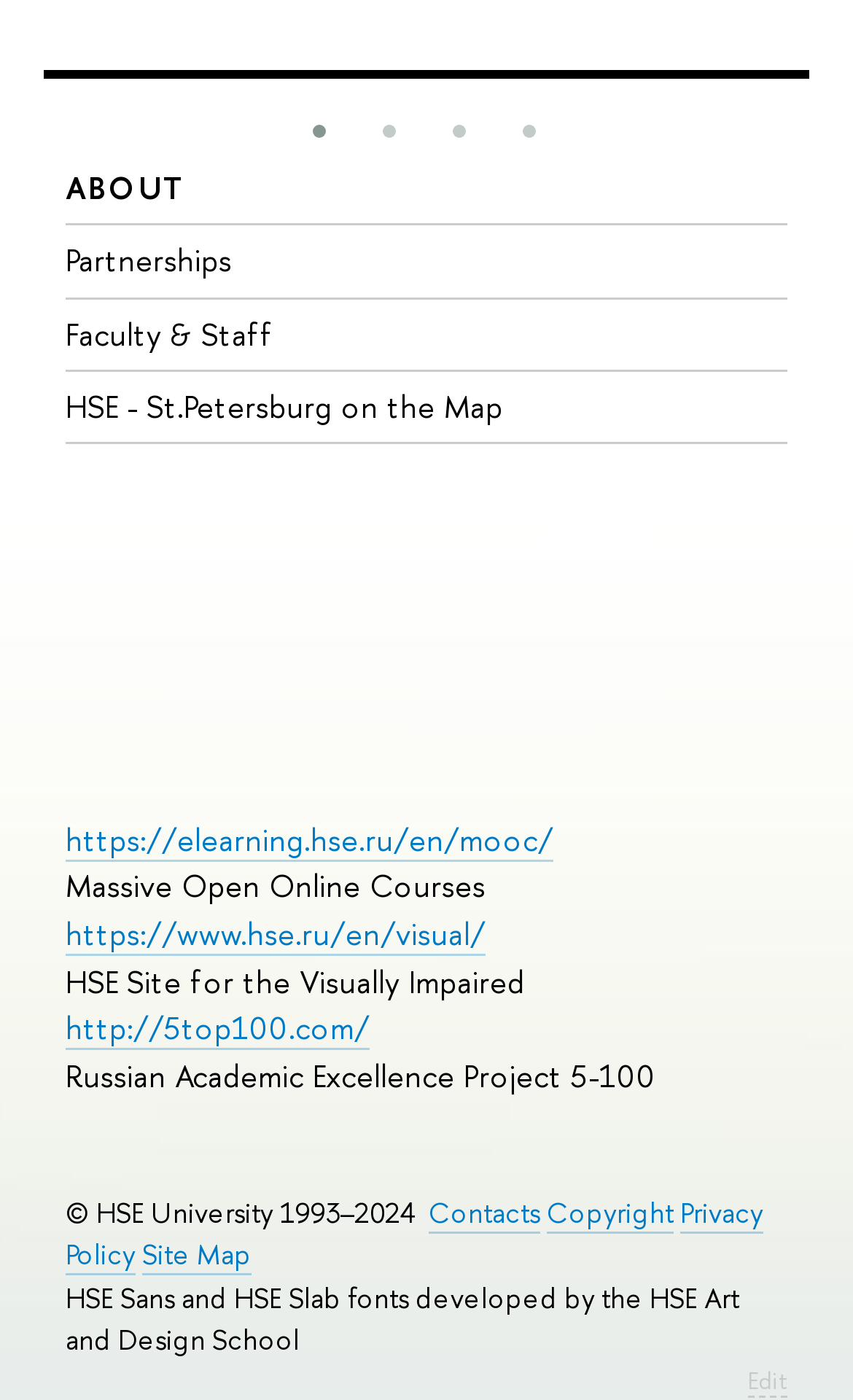What is the first link on the top left?
Give a single word or phrase as your answer by examining the image.

ABOUT